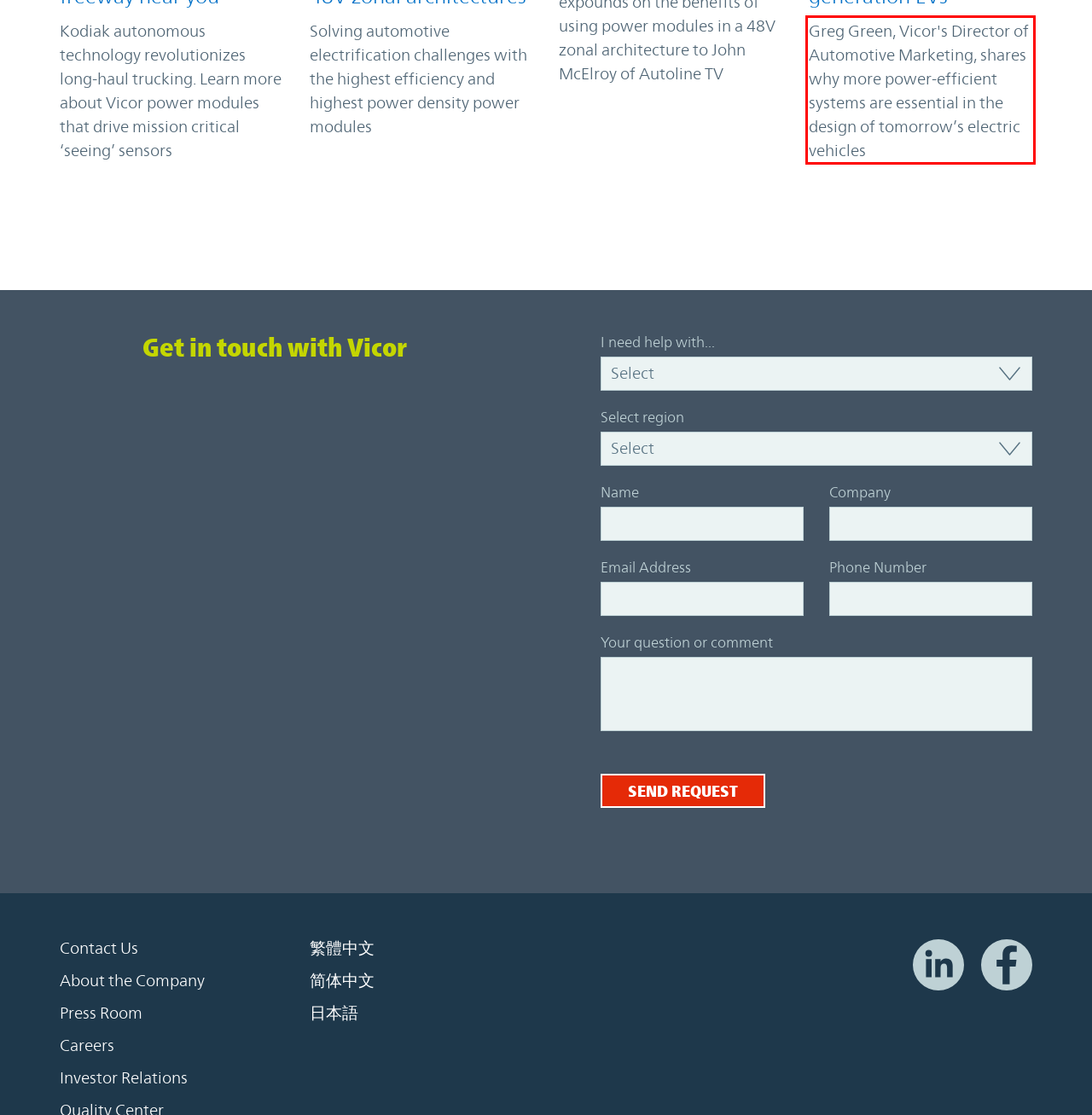Please identify the text within the red rectangular bounding box in the provided webpage screenshot.

Greg Green, Vicor's Director of Automotive Marketing, shares why more power-efficient systems are essential in the design of tomorrow’s electric vehicles